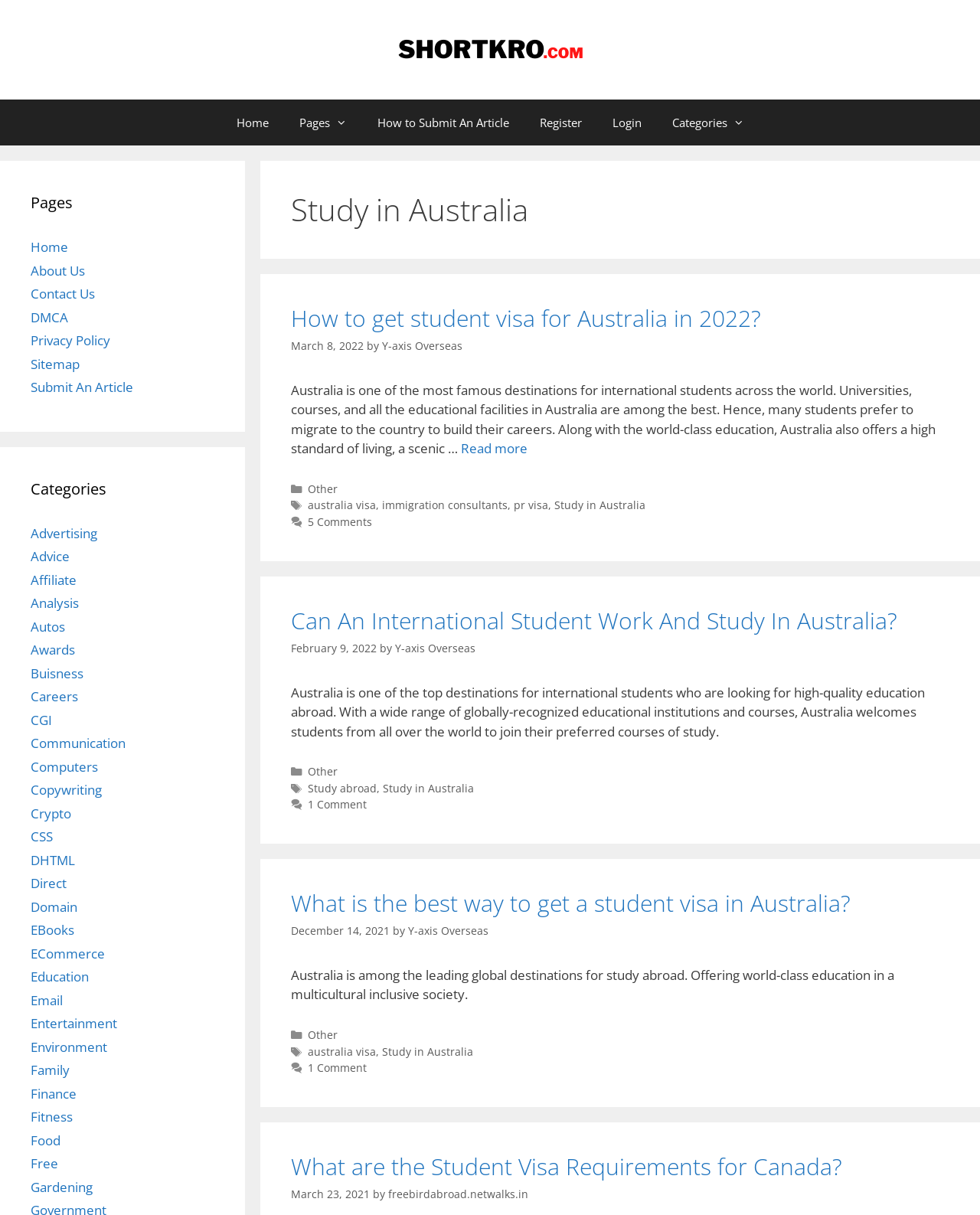Using the information shown in the image, answer the question with as much detail as possible: Who is the author of the second article?

I examined the second article element on the webpage and found a link element with the text 'Y-axis Overseas', which is likely the author of the article.